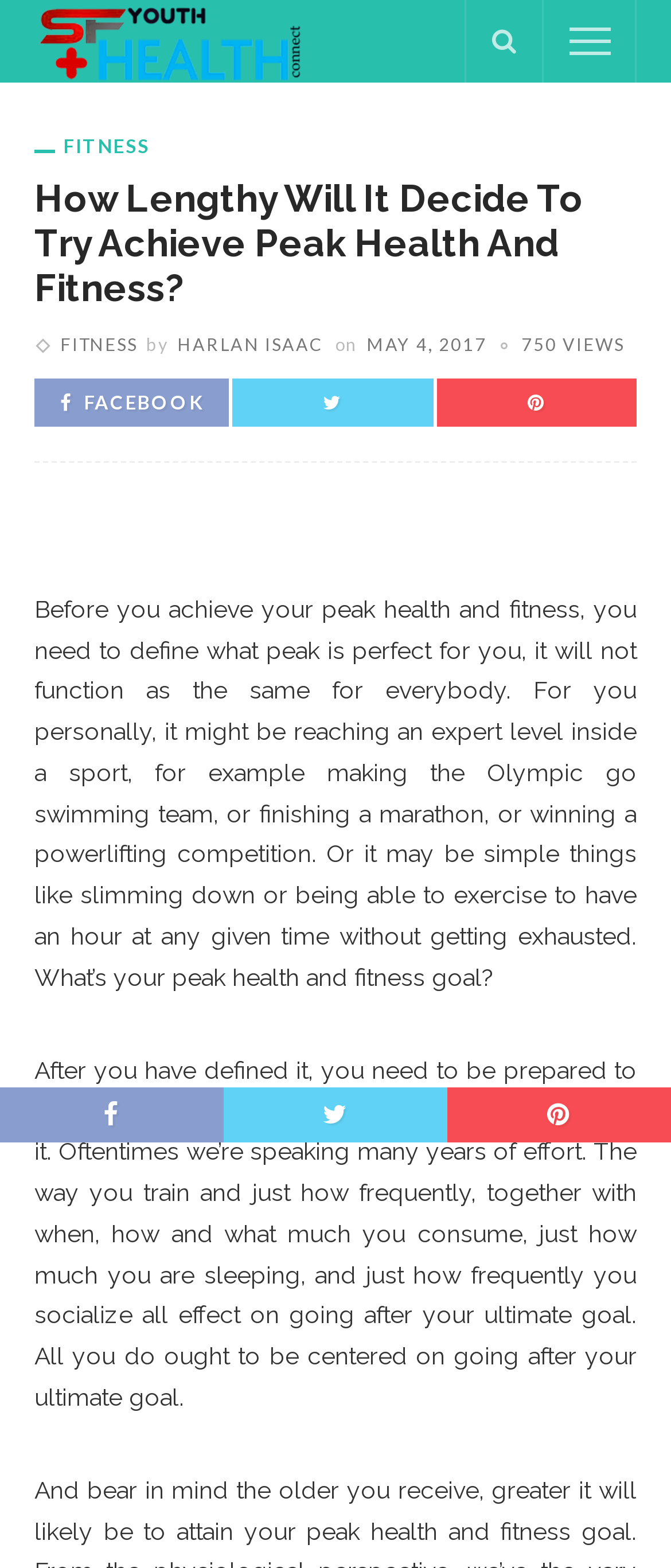What social media platforms are available for sharing?
Please answer the question with as much detail as possible using the screenshot.

I found the social media platforms by looking at the links with icons, which are commonly used to represent social media platforms. In this case, I found a link with the text ' FACEBOOK', indicating that Facebook is one of the available platforms for sharing.